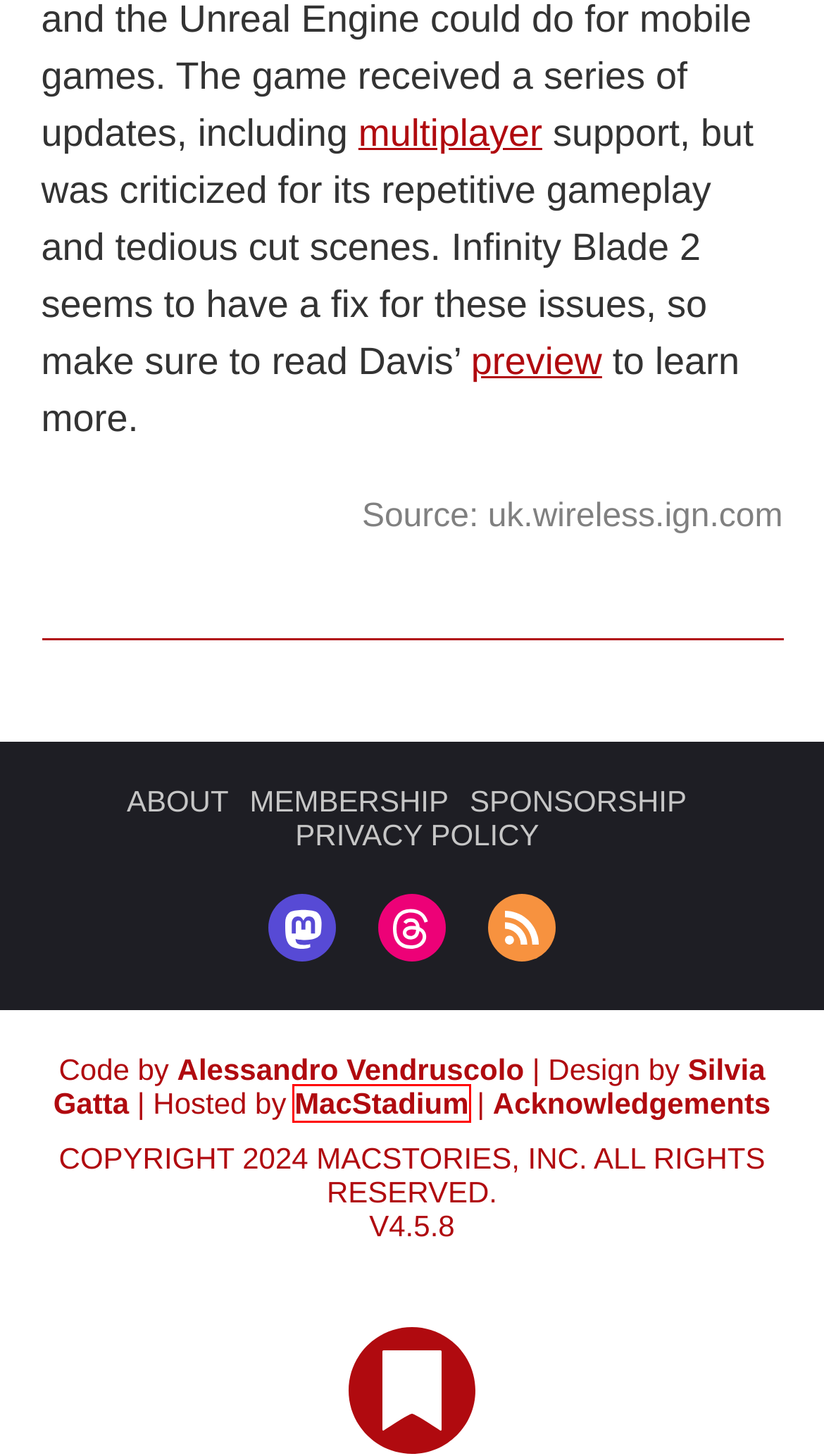Observe the provided screenshot of a webpage with a red bounding box around a specific UI element. Choose the webpage description that best fits the new webpage after you click on the highlighted element. These are your options:
A. Shortcuts Archive - MacStories
B. Infinity Blade 1.3 with Multiplayer Now Available - MacStories
C. Acknowledgements - MacStories
D. Every App Tells a Story Worth Preserving, Even Warren Buffet's Paper Wizard - MacStories
E. Privacy Policy - MacStories
F. Not an iPad Pro Review: Why iPadOS Still Doesn't Get the Basics Right - MacStories
G. MacStadium | Thank you for your interest
H. Club MacStories

G